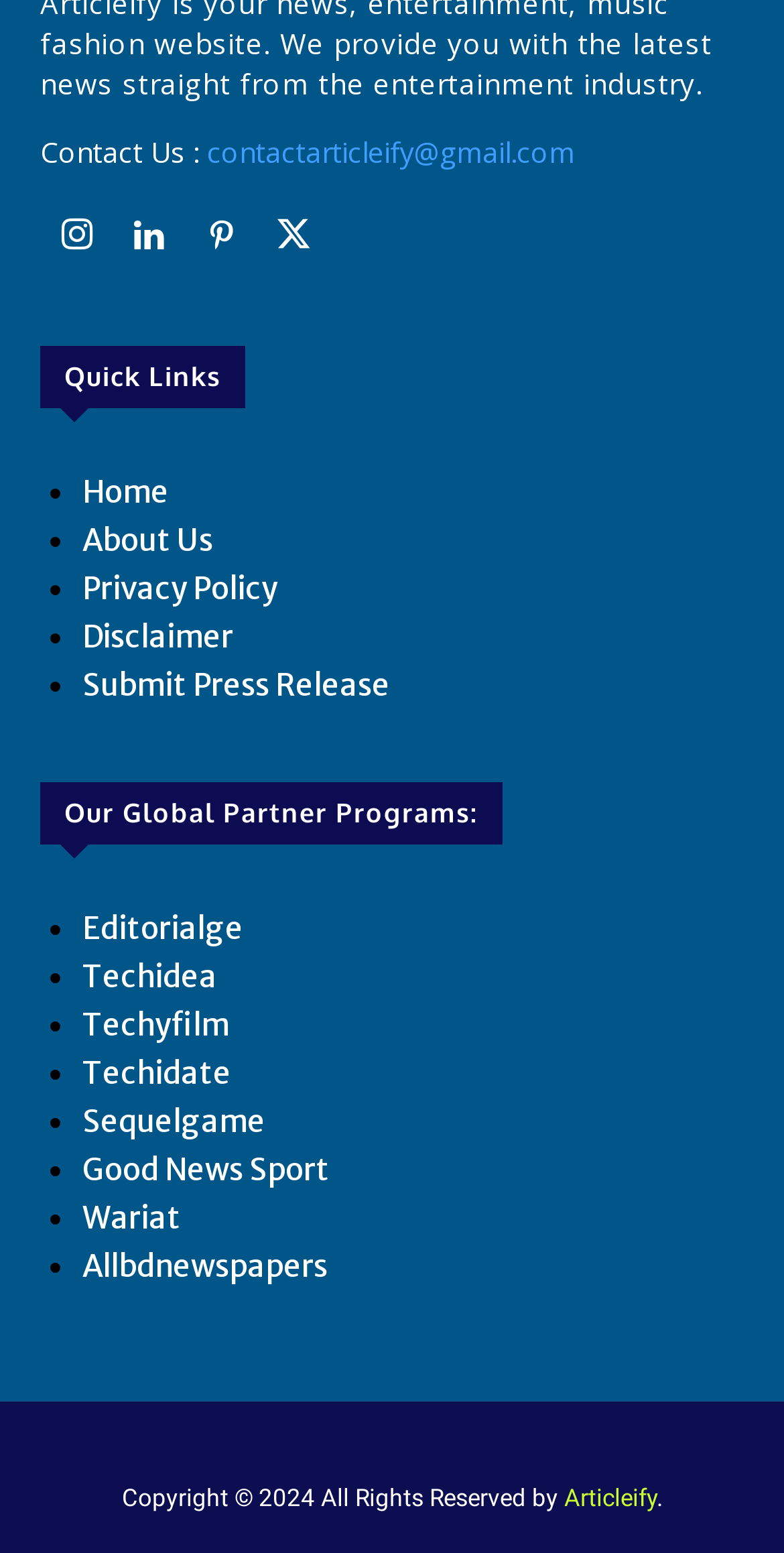Please analyze the image and provide a thorough answer to the question:
How many global partner programs are listed?

I counted the number of links under the 'Our Global Partner Programs:' heading and found that there are 9 partner programs listed.